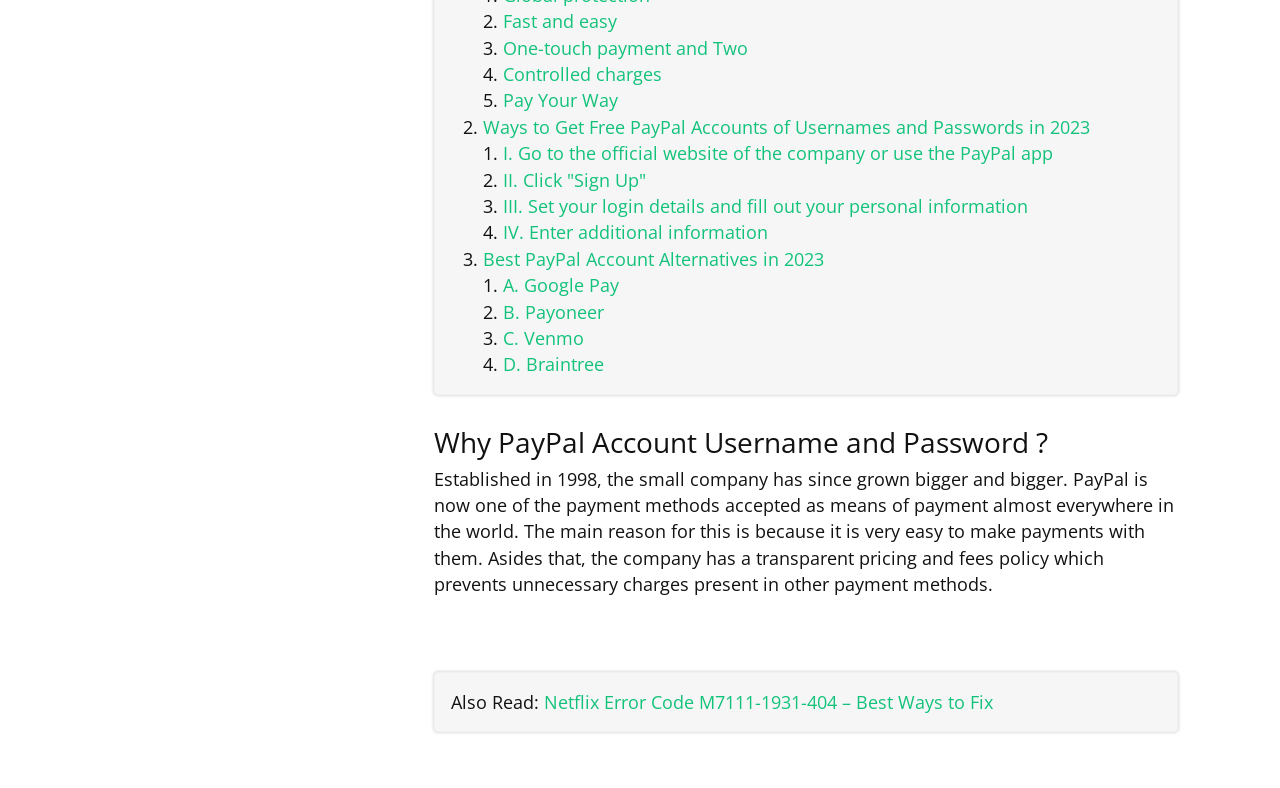Locate the bounding box of the UI element based on this description: "aria-label="Advertisement" name="aswift_2" title="Advertisement"". Provide four float numbers between 0 and 1 as [left, top, right, bottom].

[0.07, 0.418, 0.305, 0.735]